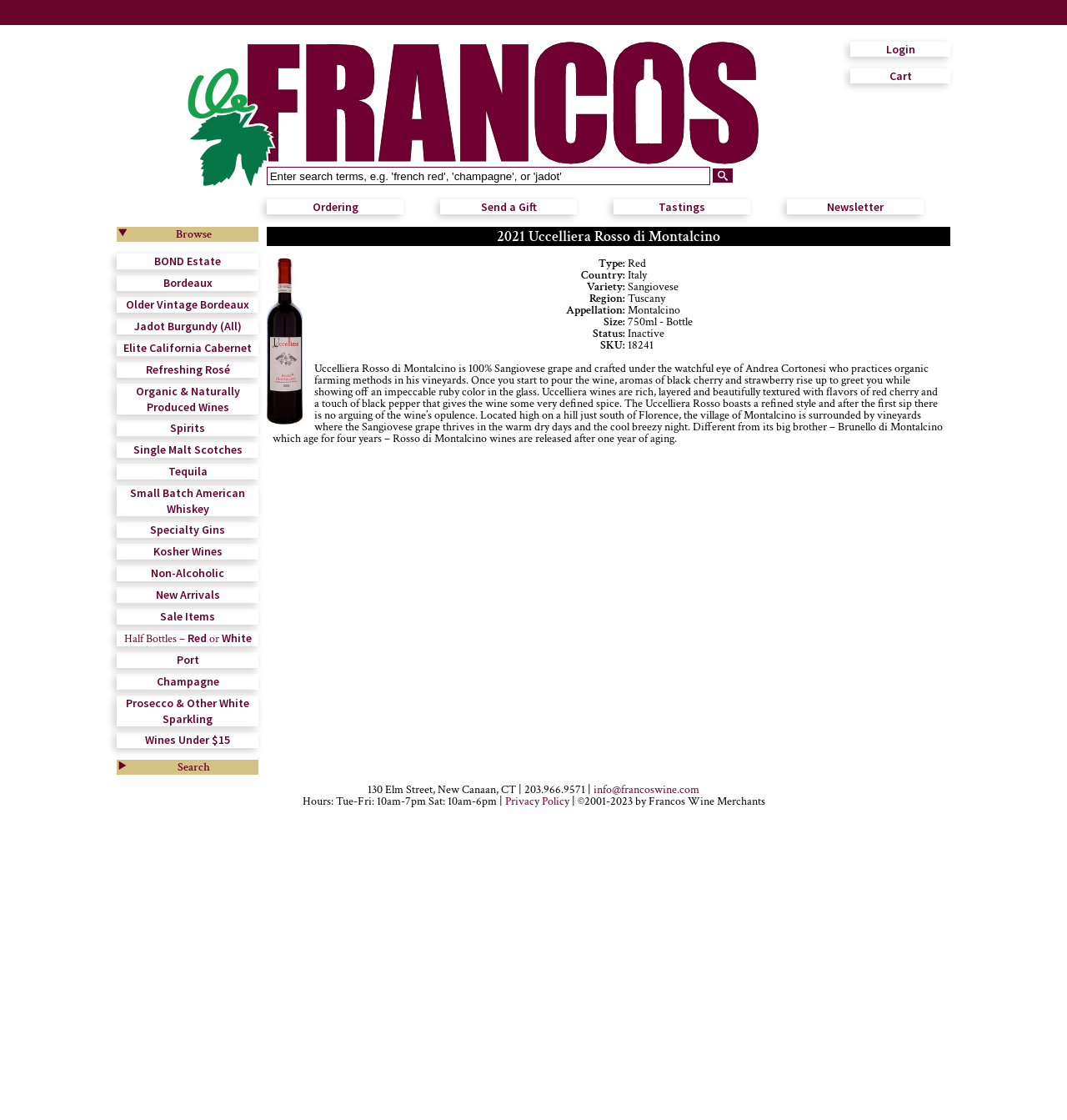Find the bounding box coordinates for the element described here: "BOND Estate".

[0.145, 0.226, 0.207, 0.24]